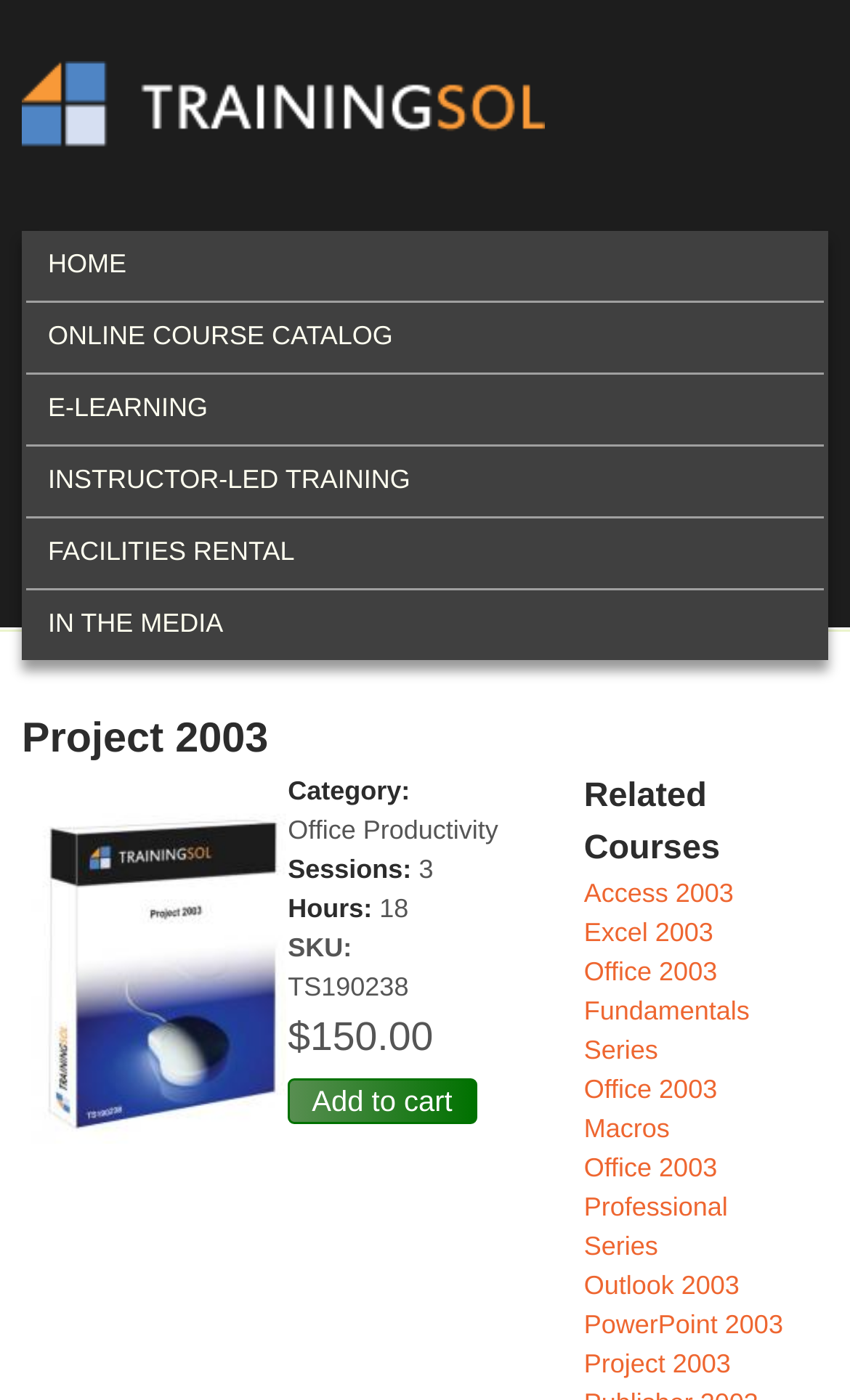Provide a one-word or brief phrase answer to the question:
How many sessions are there in this course?

3